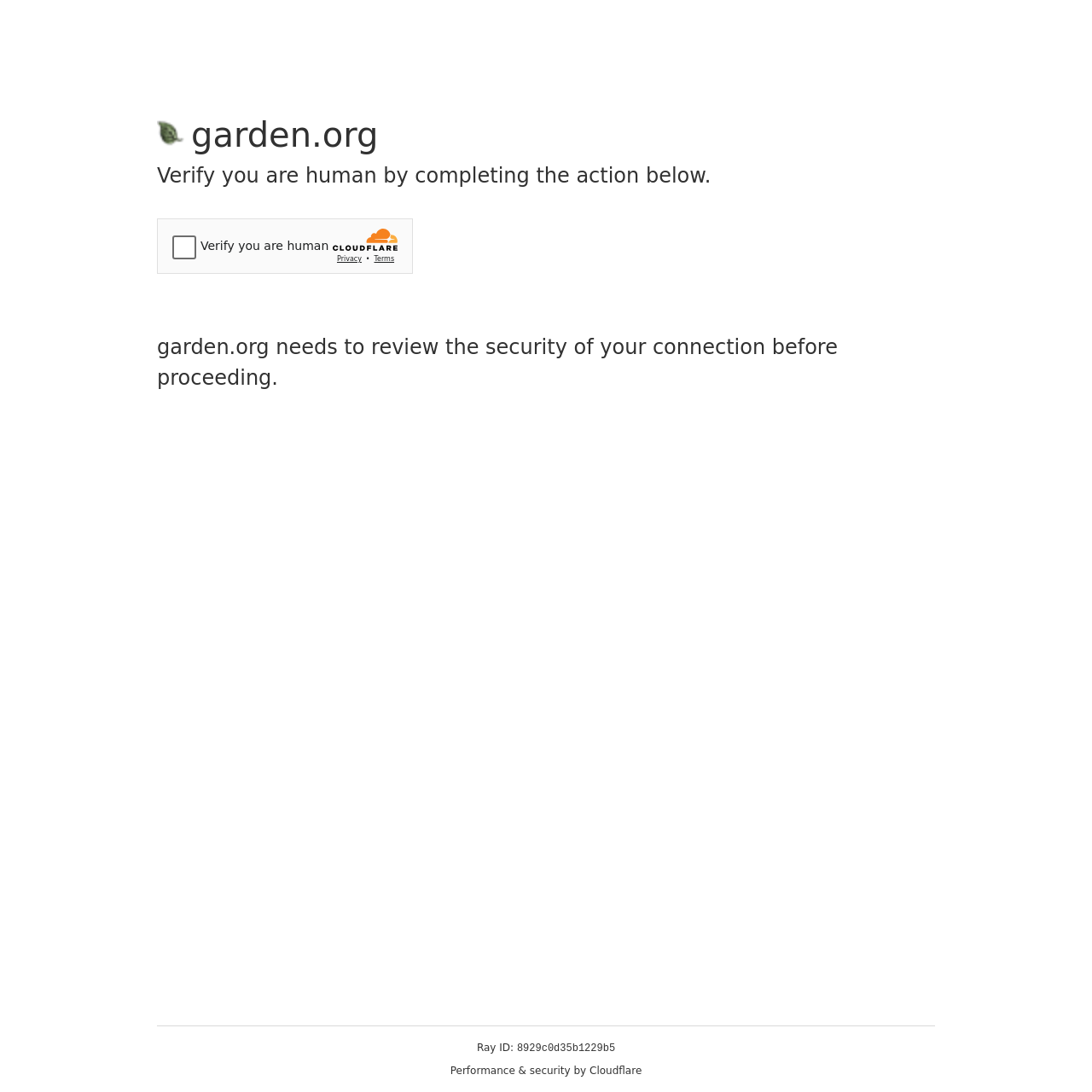Illustrate the webpage with a detailed description.

The webpage appears to be a security verification page. At the top, there is a heading with an icon for garden.org, which is positioned near the left edge of the page. Below the heading, there is another heading that instructs the user to verify they are human by completing an action. 

To the right of the second heading, there is an iframe containing a Cloudflare security challenge. This iframe is relatively small and positioned near the top of the page. 

Below the iframe, there is a paragraph of text that explains that garden.org needs to review the security of the user's connection before proceeding. This text is centered on the page.

At the very bottom of the page, there is a section with three lines of text. The first line reads "Ray ID:", followed by a string of characters on the next line. The third line mentions "Performance & security by Cloudflare" and is positioned near the bottom right corner of the page.